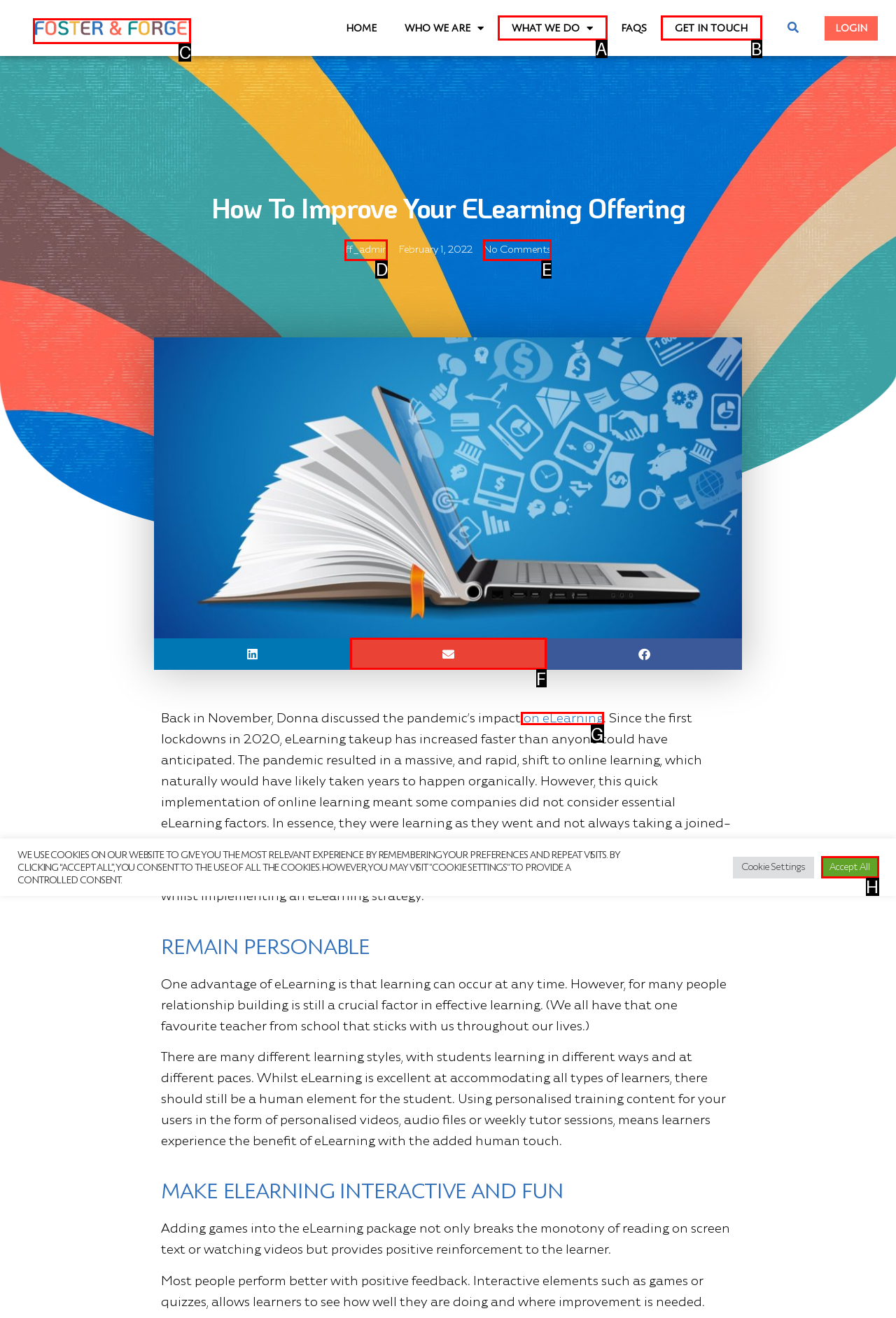Choose the UI element to click on to achieve this task: Click the Foster & Forge Logo. Reply with the letter representing the selected element.

C